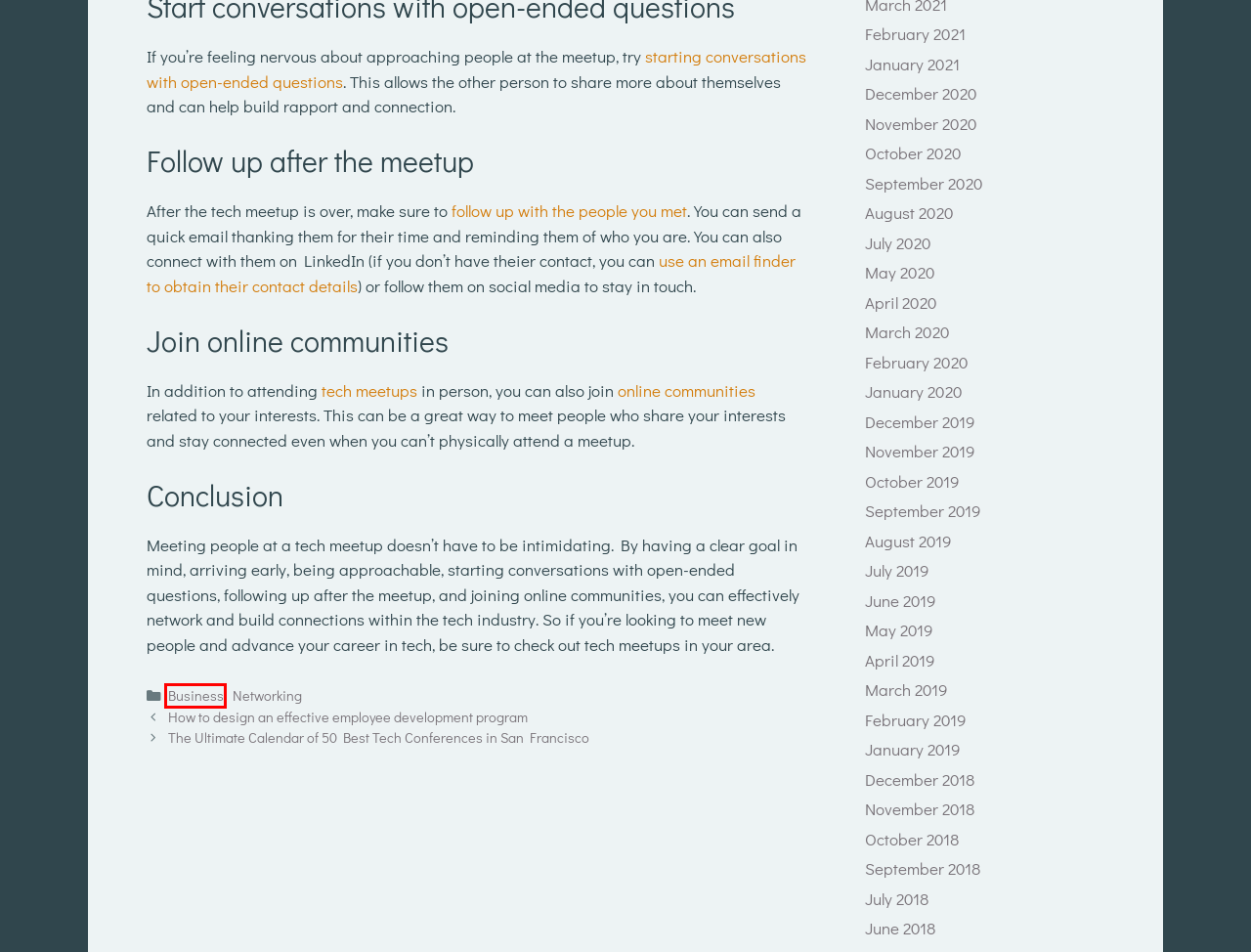Given a screenshot of a webpage with a red bounding box around an element, choose the most appropriate webpage description for the new page displayed after clicking the element within the bounding box. Here are the candidates:
A. Month: September 2018 | Reason Future Tech
B. Top 60 Most Active San Francisco Tech Meetups in 2023 | Reason Future Tech
C. Month: July 2018 | Reason Future Tech
D. Month: July 2019 | Reason Future Tech
E. Month: December 2018 | Reason Future Tech
F. Month: January 2021 | Reason Future Tech
G. Month: January 2019 | Reason Future Tech
H. Category: Business | Reason Future Tech

H